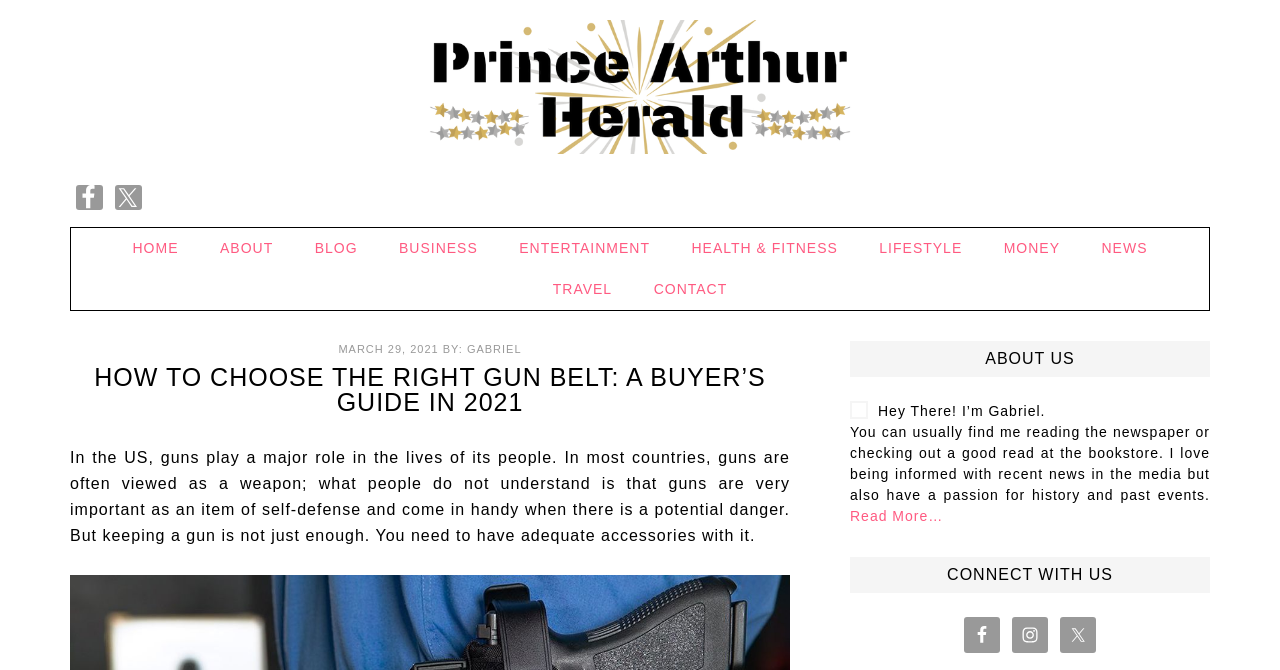Pinpoint the bounding box coordinates of the clickable element needed to complete the instruction: "Visit the homepage". The coordinates should be provided as four float numbers between 0 and 1: [left, top, right, bottom].

[0.089, 0.34, 0.154, 0.401]